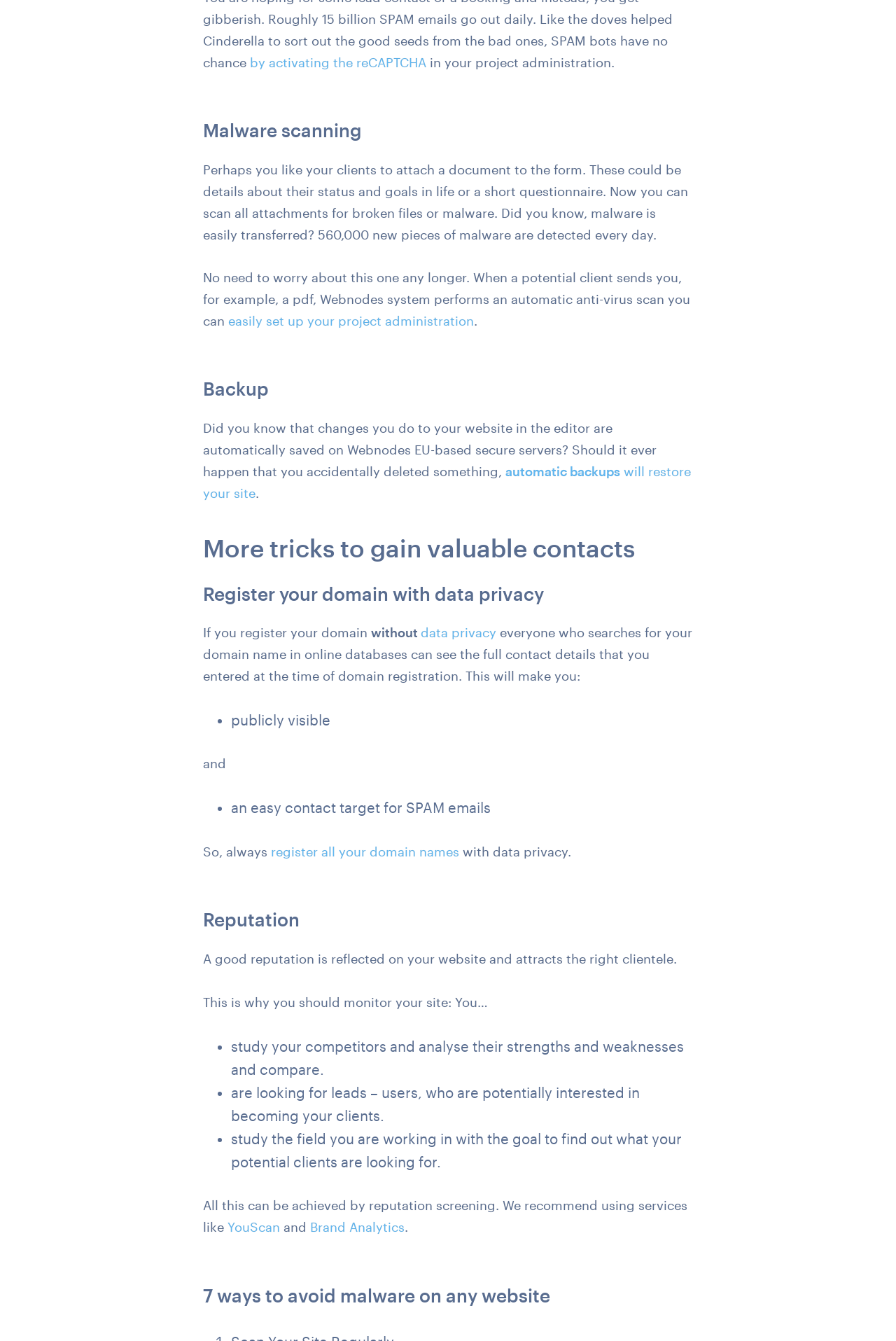Why is it recommended to register domain names with data privacy?
Analyze the image and deliver a detailed answer to the question.

The webpage explains that registering a domain name without data privacy makes the full contact details publicly visible, making one an easy target for SPAM emails, and therefore recommends registering domain names with data privacy.